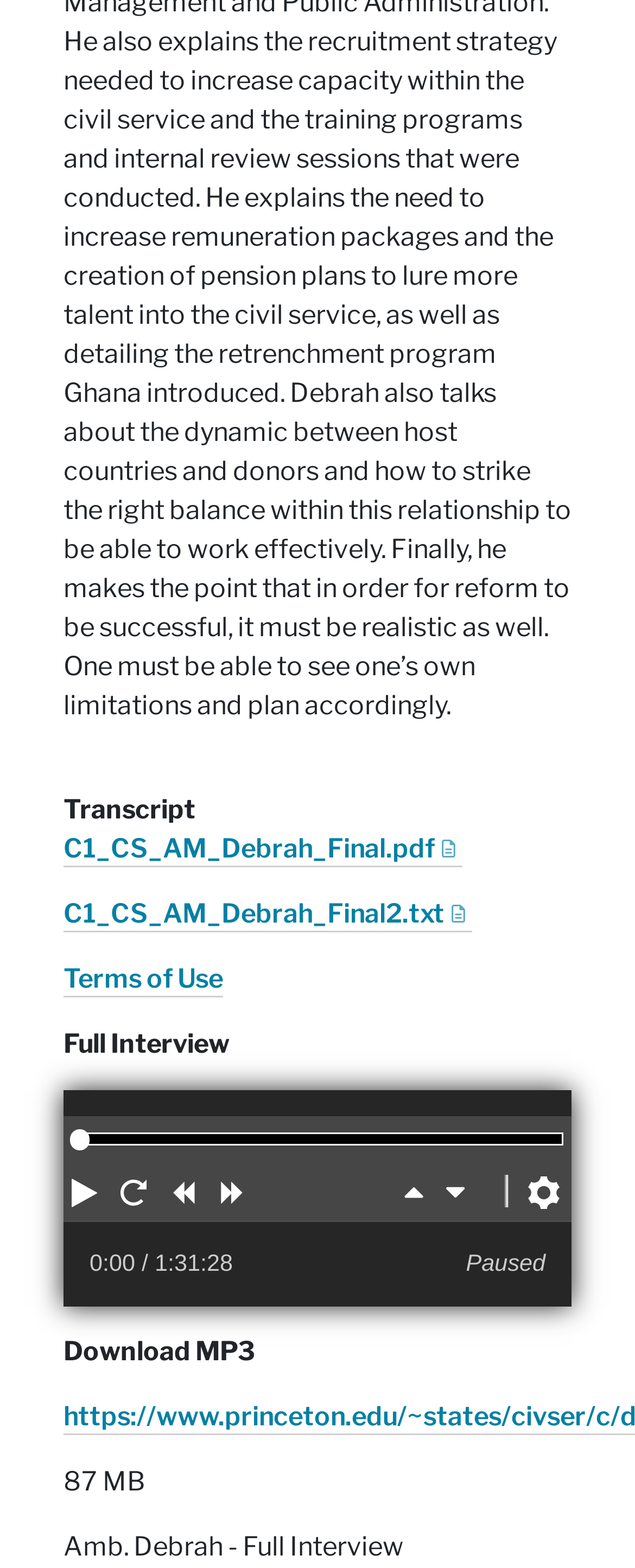Identify the bounding box coordinates necessary to click and complete the given instruction: "Download the C1_CS_AM_Debrah_Final.pdf document".

[0.1, 0.531, 0.728, 0.553]